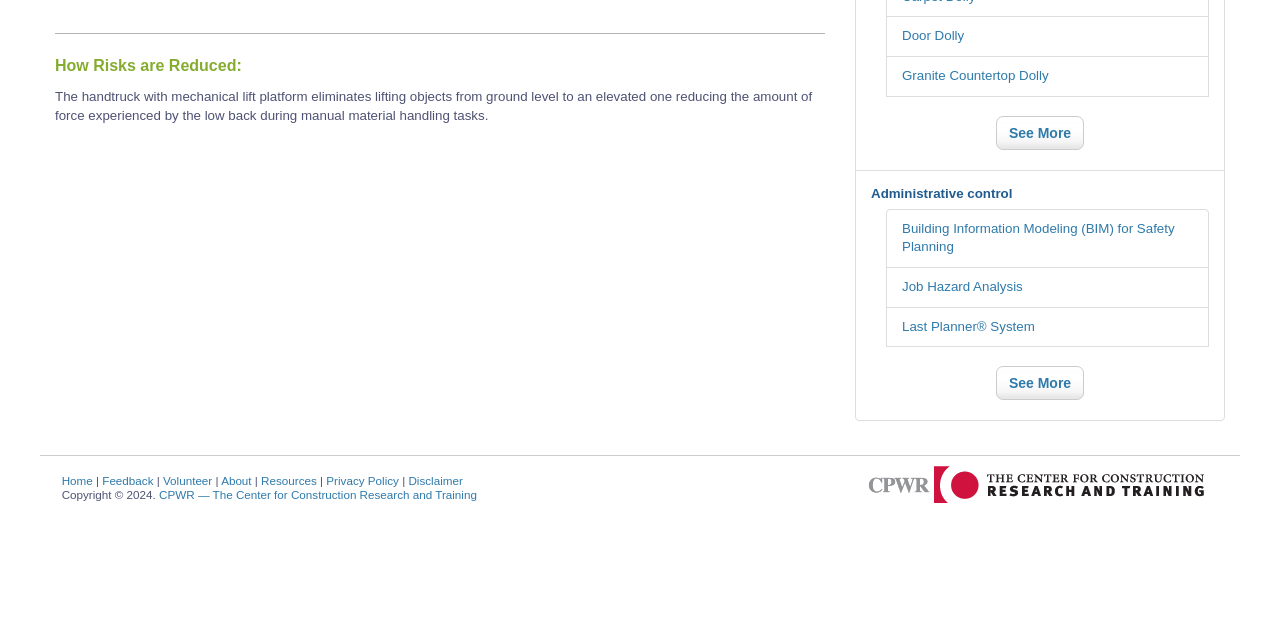From the webpage screenshot, identify the region described by Volunteer. Provide the bounding box coordinates as (top-left x, top-left y, bottom-right x, bottom-right y), with each value being a floating point number between 0 and 1.

[0.127, 0.741, 0.166, 0.761]